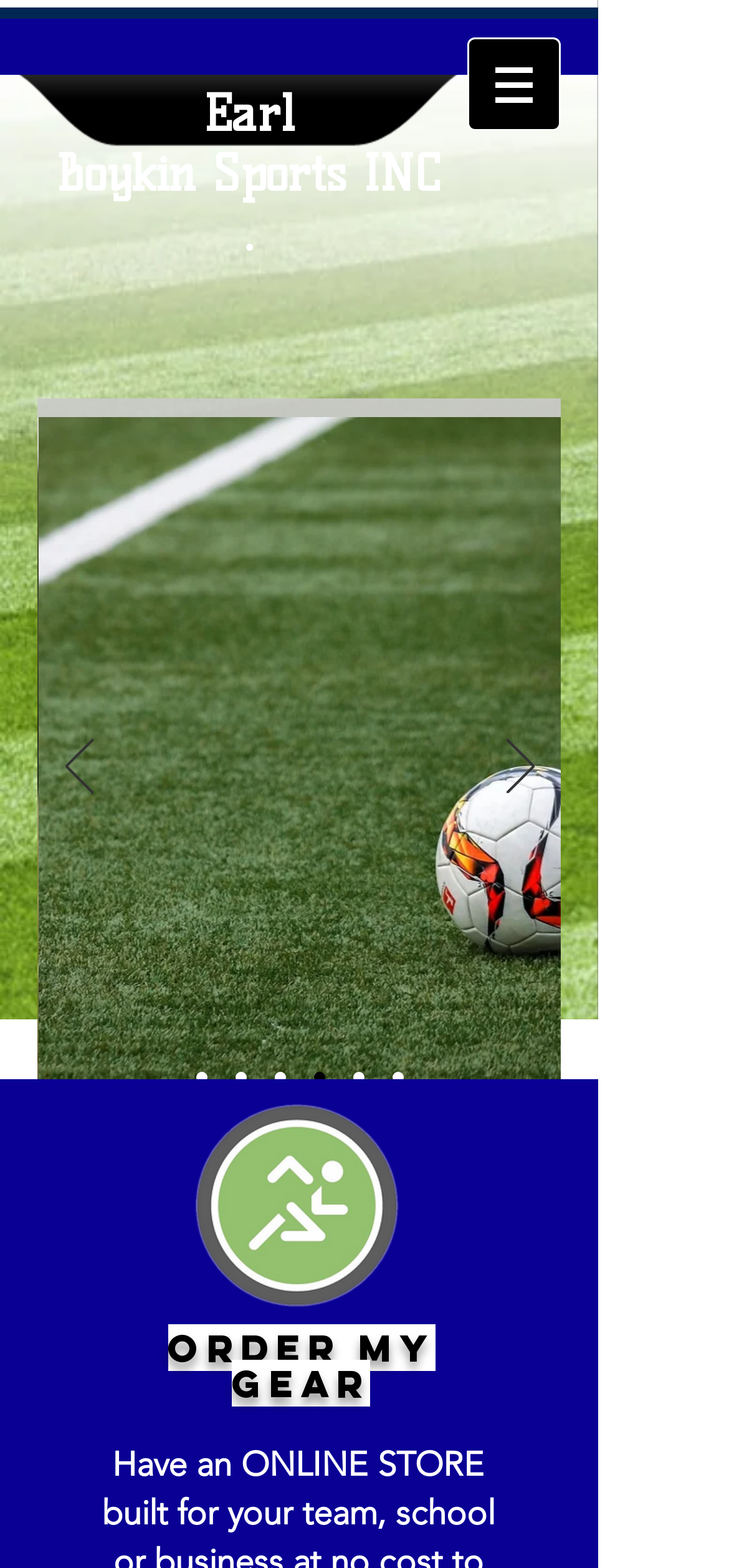Please predict the bounding box coordinates (top-left x, top-left y, bottom-right x, bottom-right y) for the UI element in the screenshot that fits the description: aria-label="Next"

[0.694, 0.472, 0.732, 0.51]